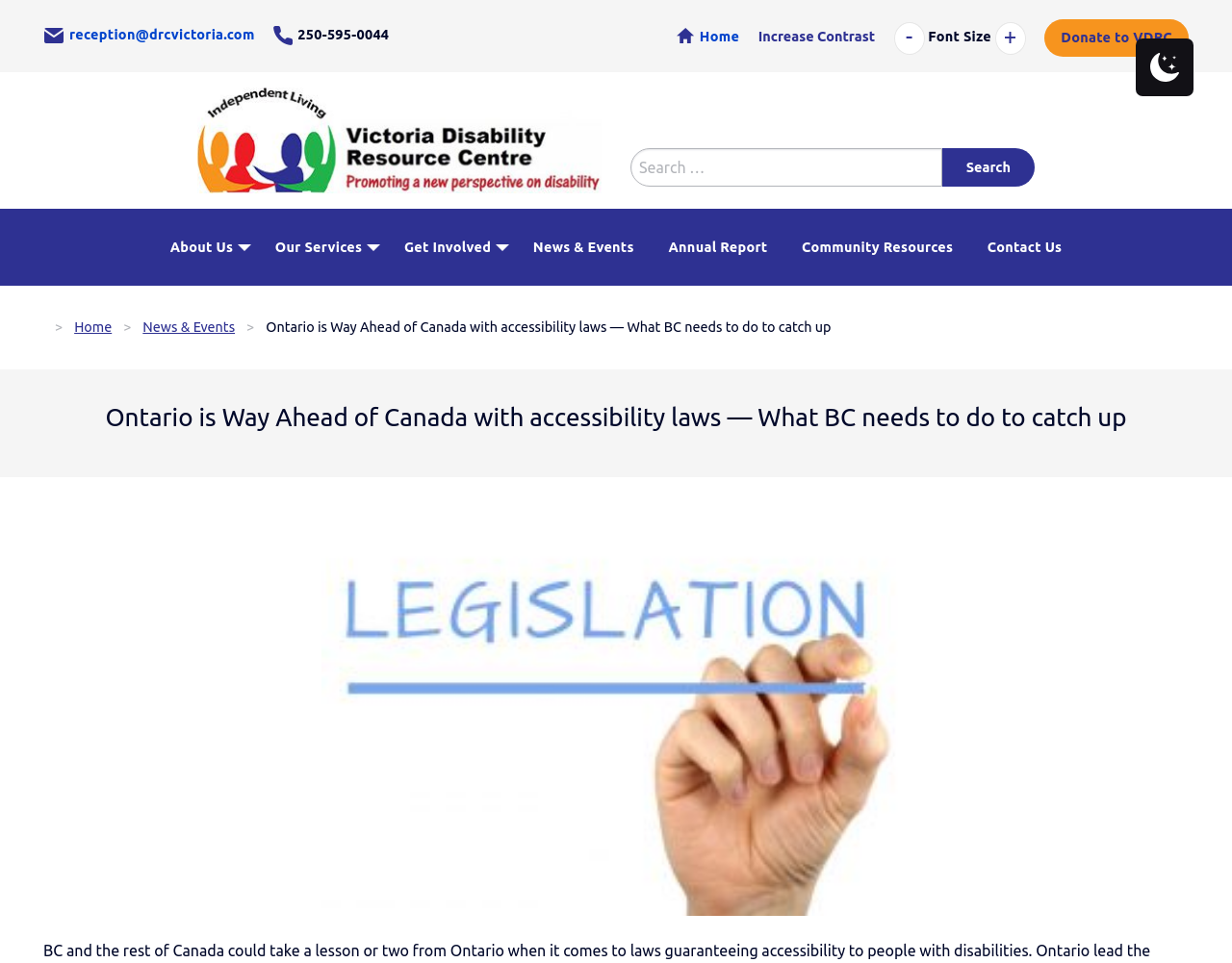What is the text of the link that allows users to skip to the main content?
Based on the image, give a one-word or short phrase answer.

Skip to main content